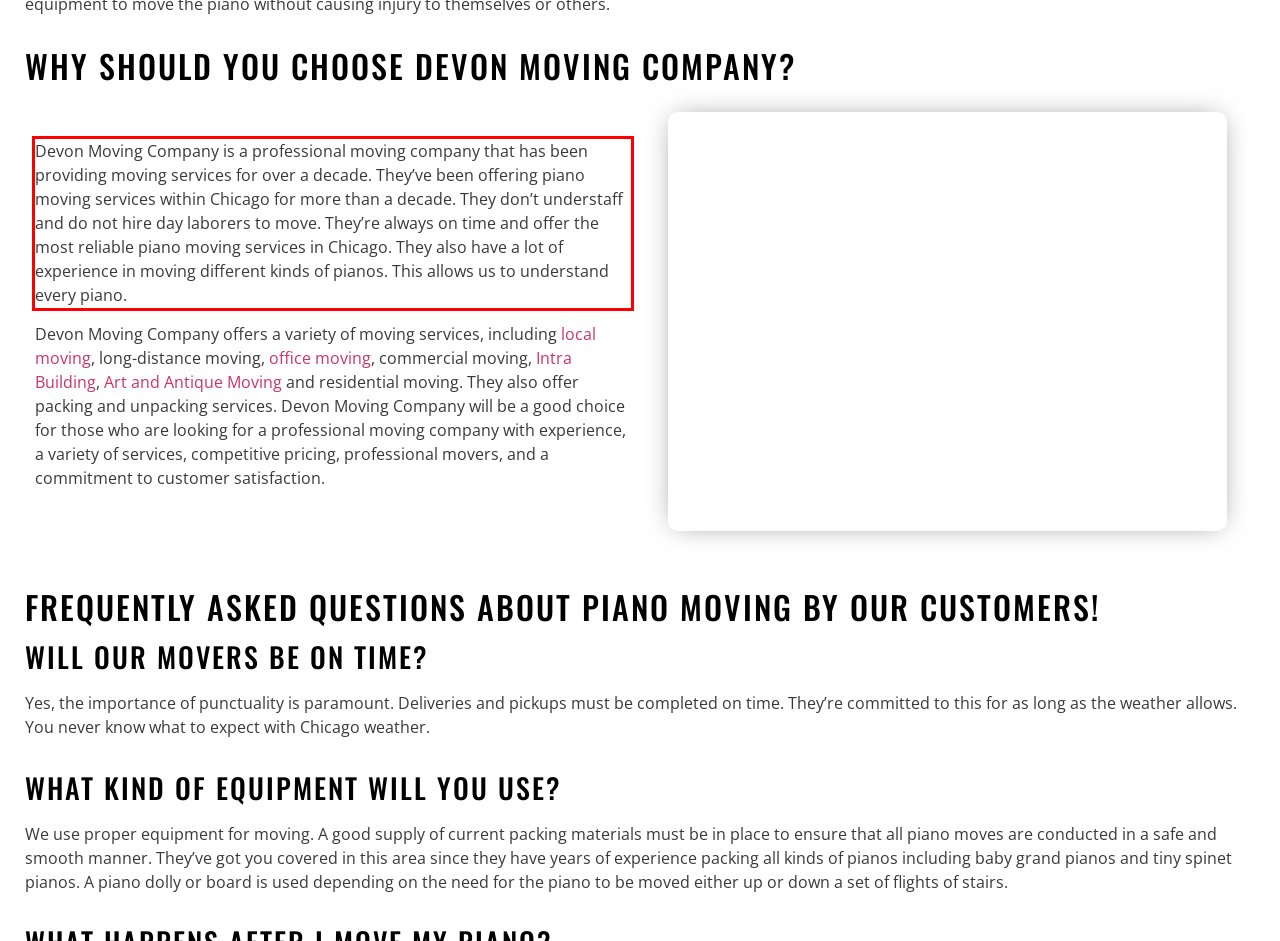Please identify and extract the text from the UI element that is surrounded by a red bounding box in the provided webpage screenshot.

Devon Moving Company is a professional moving company that has been providing moving services for over a decade. They’ve been offering piano moving services within Chicago for more than a decade. They don’t understaff and do not hire day laborers to move. They’re always on time and offer the most reliable piano moving services in Chicago. They also have a lot of experience in moving different kinds of pianos. This allows us to understand every piano.